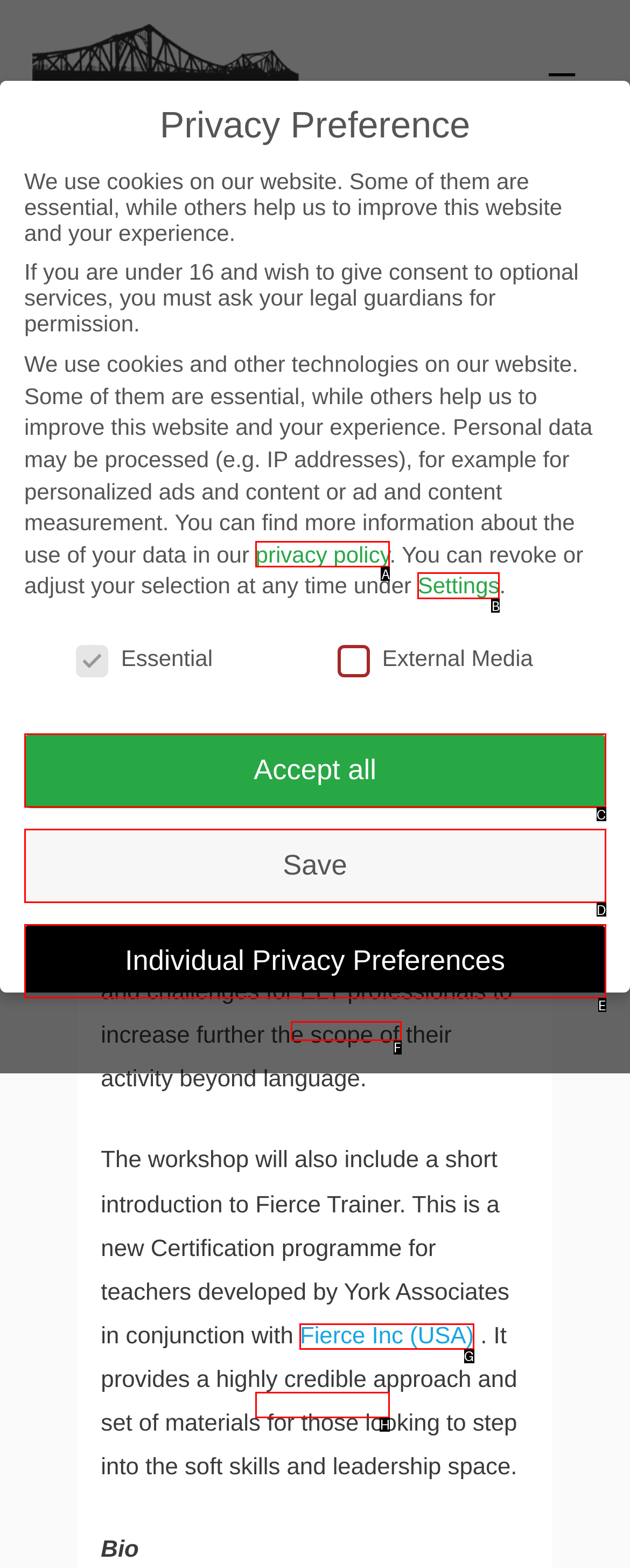Which lettered option should I select to achieve the task: Click the Settings link according to the highlighted elements in the screenshot?

B